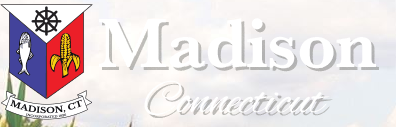What is symbolized by the ship's wheel in the coat of arms?
Can you provide an in-depth and detailed response to the question?

The ship's wheel is an element of the town's coat of arms, which suggests that it is a symbol of the town's maritime heritage, highlighting the importance of the sea and navigation in the town's history and identity.